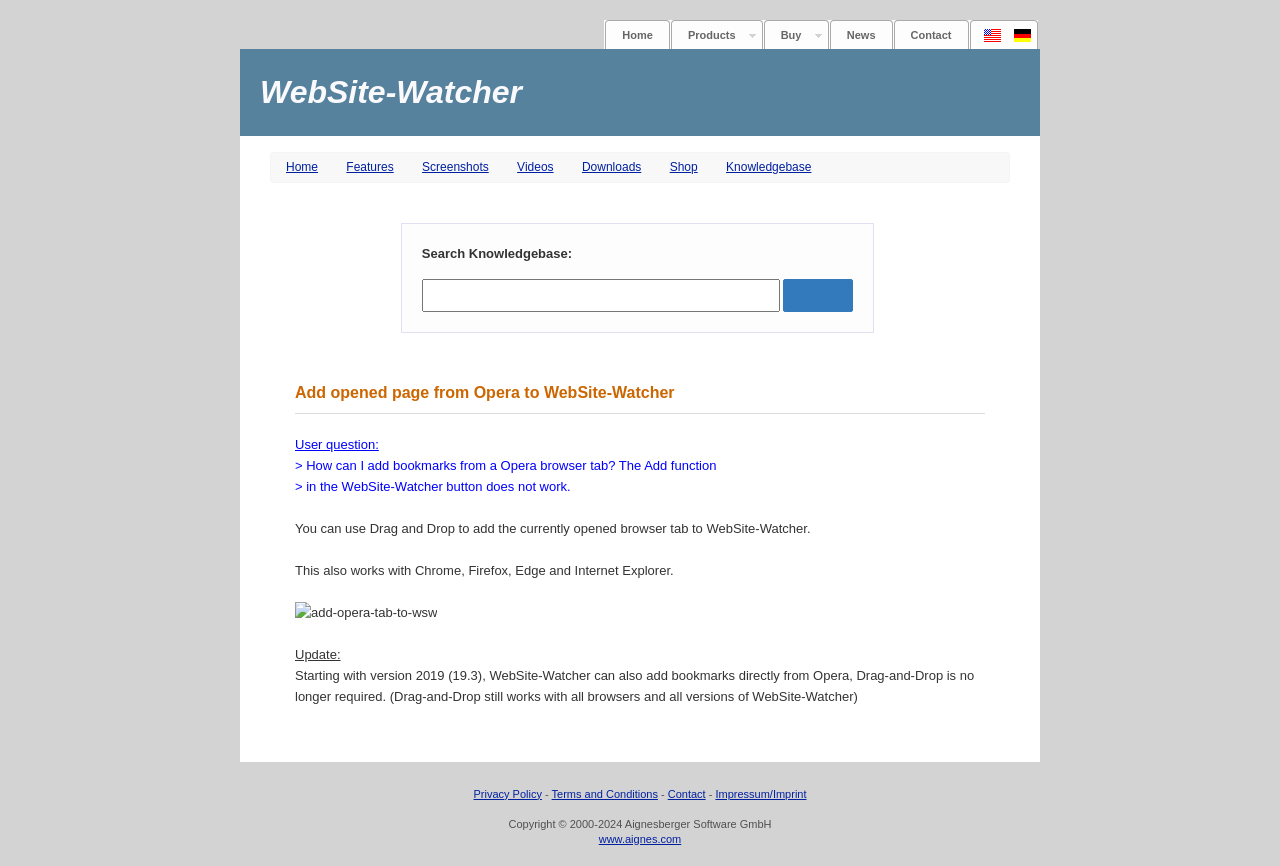Illustrate the webpage thoroughly, mentioning all important details.

The webpage is about adding an opened page from Opera to WebSite-Watcher. At the top, there are several links, including "Home", "Products", "Buy", "News", and "Contact", which are aligned horizontally and take up about a quarter of the screen width. Below these links, there is a logo "WebSite-Watcher" and another set of links, including "Home", "Features", "Screenshots", "Videos", "Downloads", "Shop", and "Knowledgebase", which are also aligned horizontally and take up about half of the screen width.

On the left side of the page, there is a table with a search function, where users can search the Knowledgebase. The search function consists of a textbox and a "Search" button.

The main content of the page is a question and answer section. The question is "How can I add bookmarks from a Opera browser tab? The Add function in the WebSite-Watcher button does not work." The answer is provided in several paragraphs, explaining that users can use Drag and Drop to add the currently opened browser tab to WebSite-Watcher, and that this method also works with other browsers. There is also an image illustrating the process.

Additionally, there is an update section, which mentions that starting with version 2019, WebSite-Watcher can add bookmarks directly from Opera without the need for Drag-and-Drop.

At the bottom of the page, there are several links, including "Privacy Policy", "Terms and Conditions", "Contact", and "Impressum/Imprint", which are aligned horizontally and take up about half of the screen width. There is also a copyright notice and a link to the website "www.aignes.com".